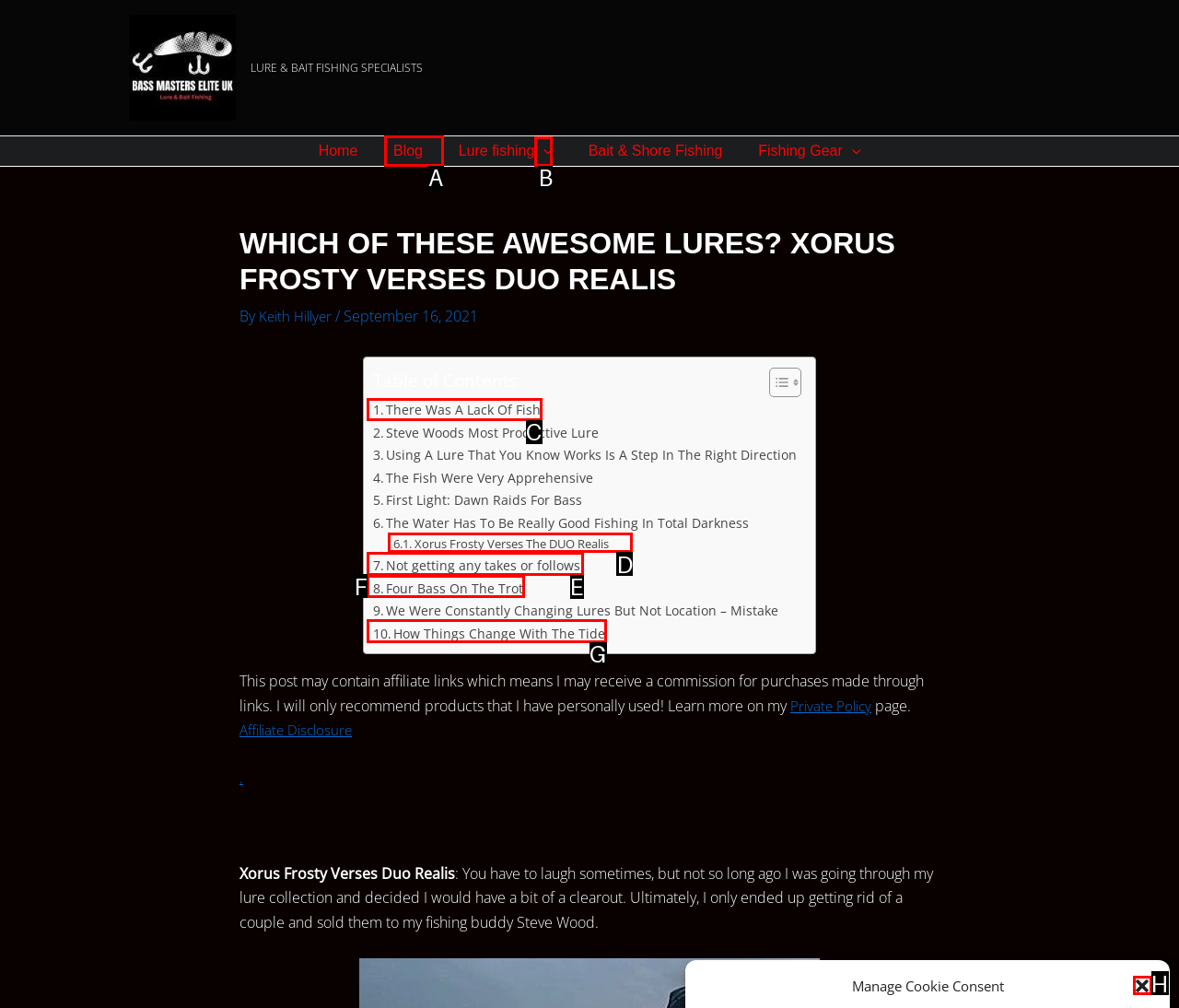To complete the instruction: Click on the 'login' button, which HTML element should be clicked?
Respond with the option's letter from the provided choices.

None